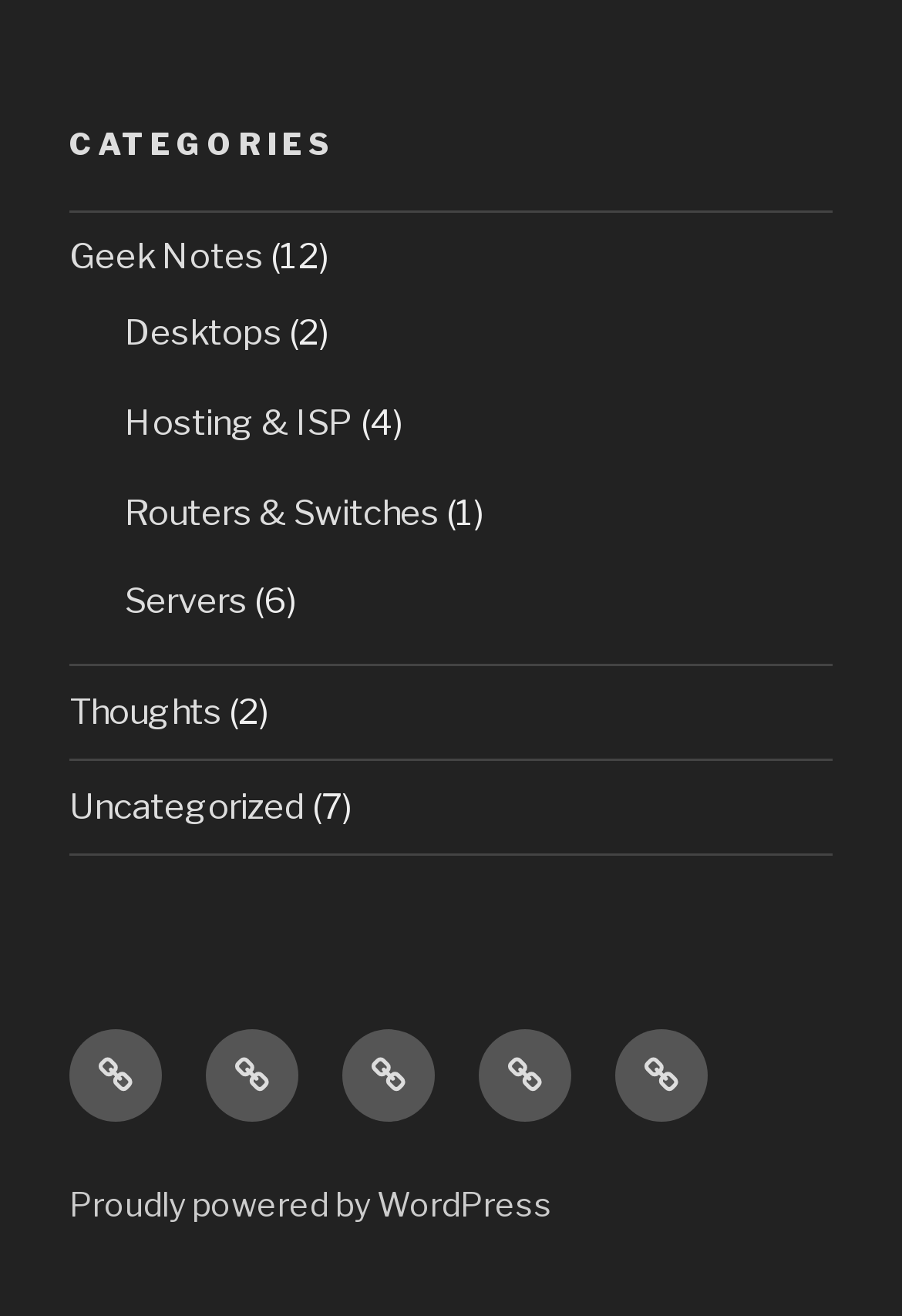Use a single word or phrase to respond to the question:
What is the text next to the 'Servers' link?

(6)